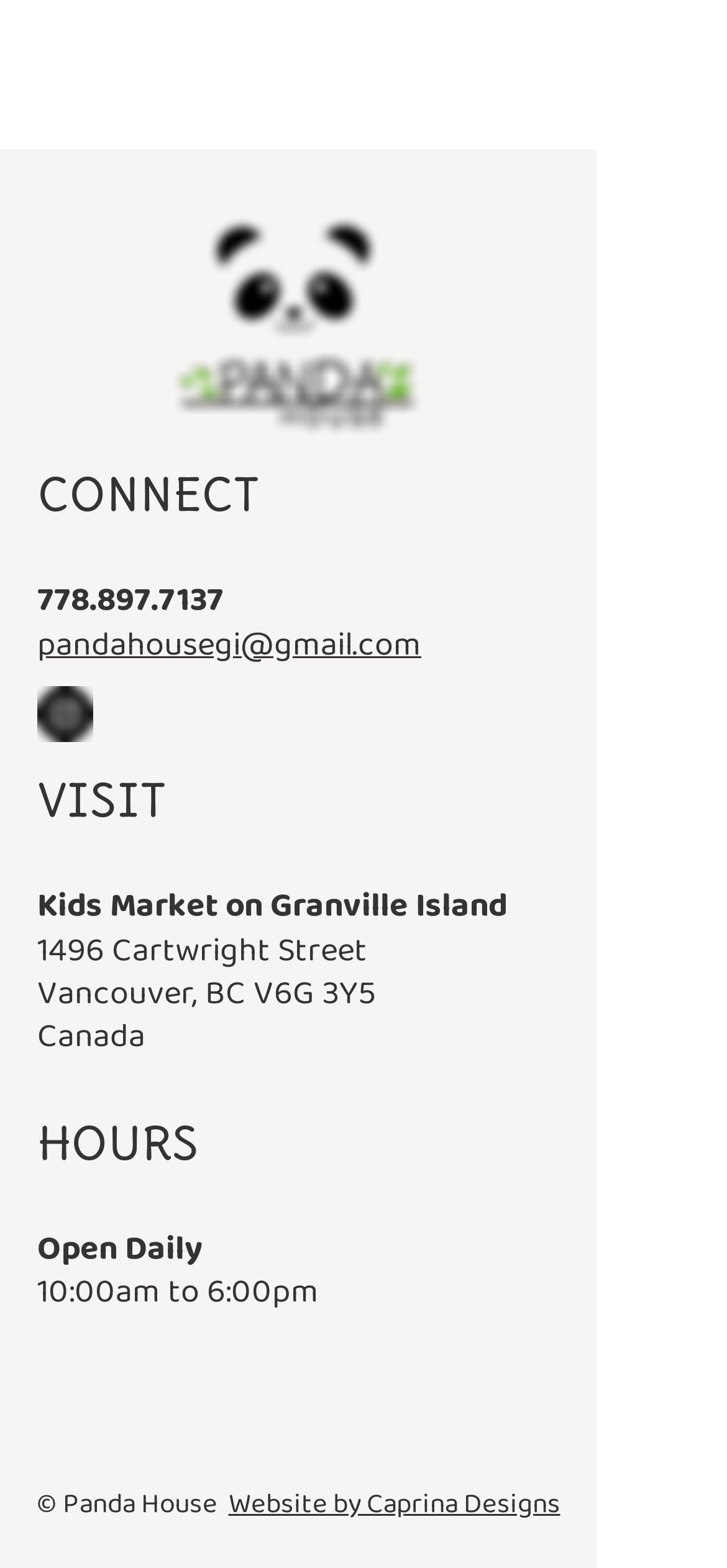Refer to the screenshot and give an in-depth answer to this question: What are the hours of operation for Panda House?

The hours of operation for Panda House can be found in the 'HOURS' section, where it is listed as a static text element with the text '10:00am to 6:00pm'.